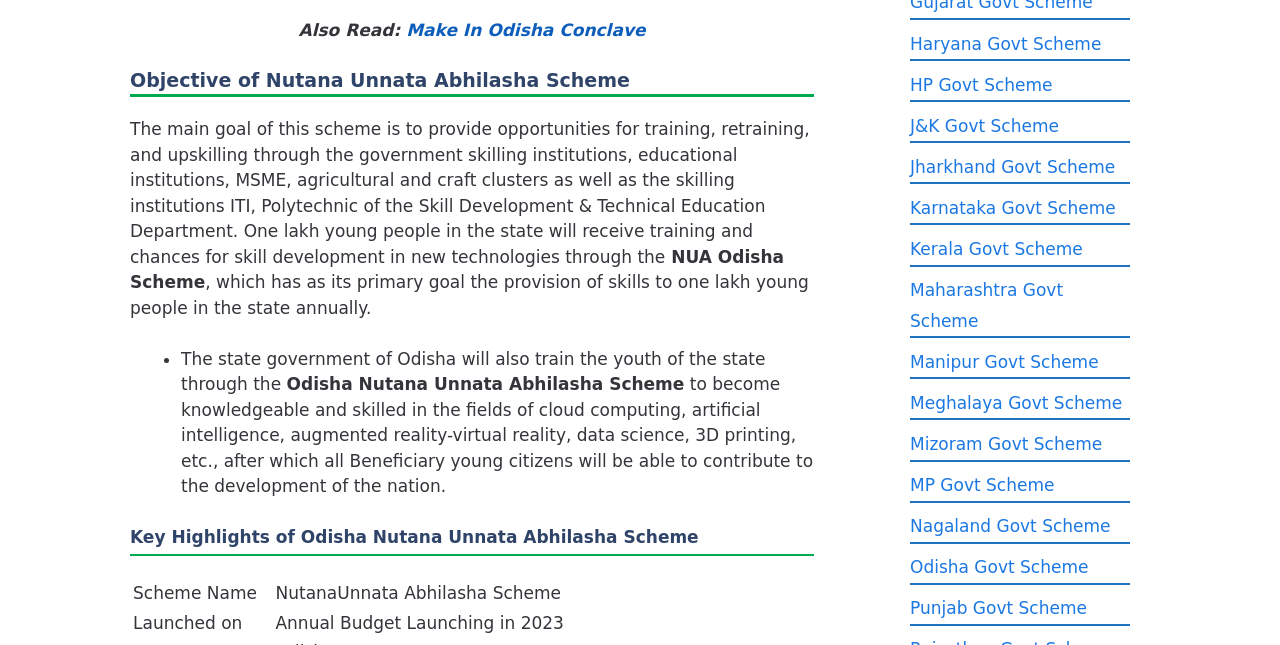What is the main goal of the Nutana Unnata Abhilasha Scheme?
Based on the image, answer the question with as much detail as possible.

The main goal of the Nutana Unnata Abhilasha Scheme is to provide opportunities for training, retraining, and upskilling through the government skilling institutions, educational institutions, MSME, agricultural and craft clusters as well as the skilling institutions ITI, Polytechnic of the Skill Development & Technical Education Department. One lakh young people in the state will receive training and chances for skill development in new technologies through the scheme.